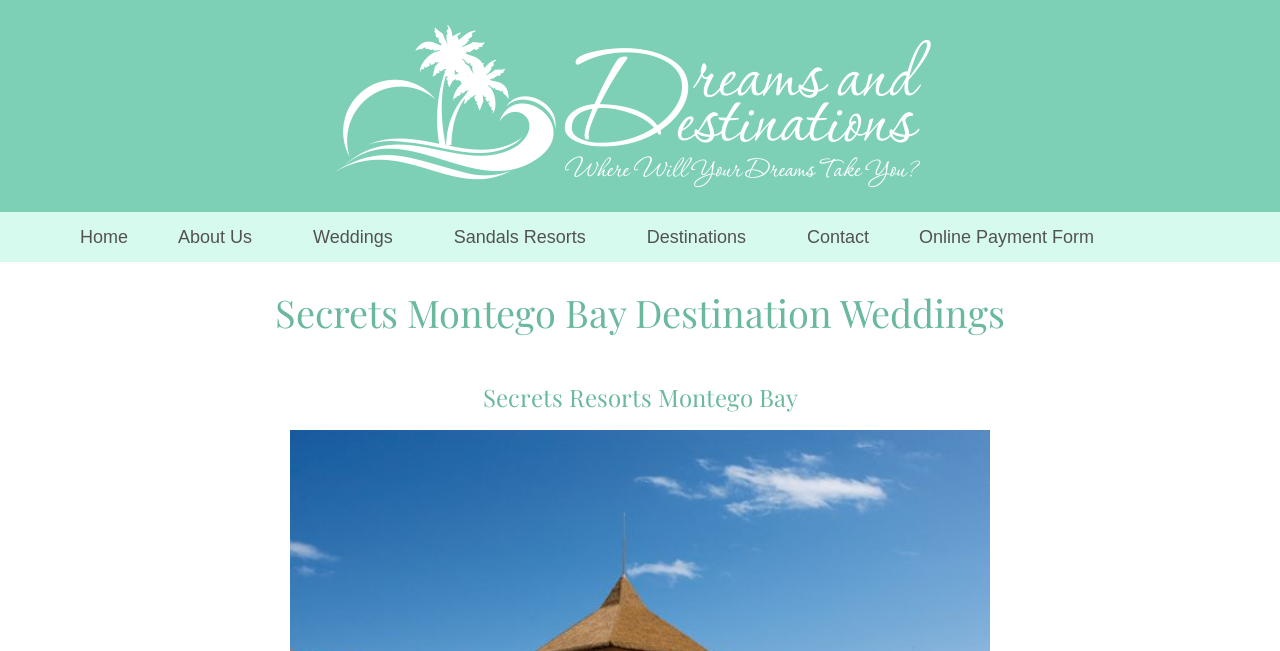Please provide a comprehensive response to the question below by analyzing the image: 
Is there an online payment option?

I found an online payment option by looking at the top navigation bar, where I saw a link for 'Online Payment Form'.